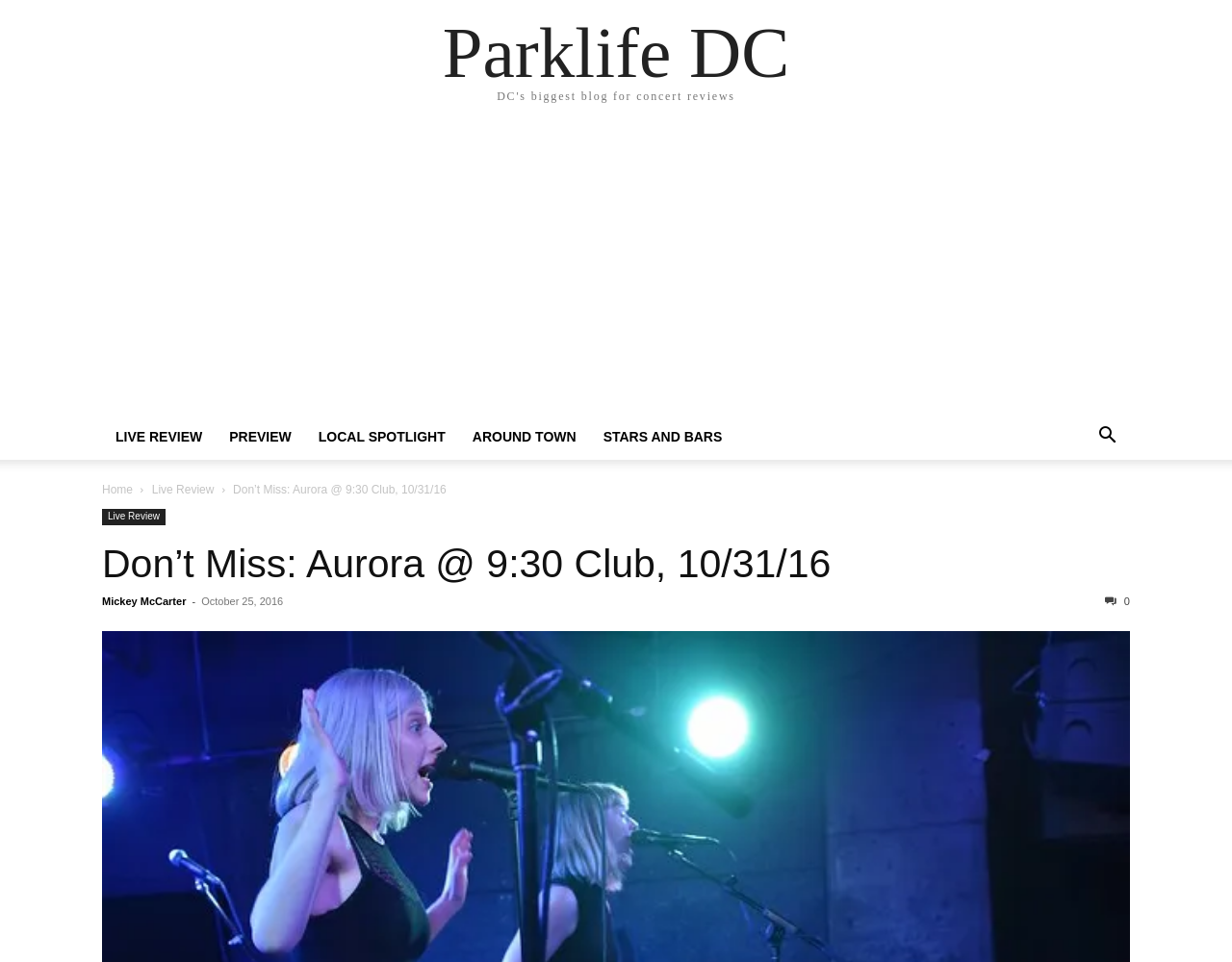Bounding box coordinates are specified in the format (top-left x, top-left y, bottom-right x, bottom-right y). All values are floating point numbers bounded between 0 and 1. Please provide the bounding box coordinate of the region this sentence describes: aria-label="Advertisement" name="aswift_1" title="Advertisement"

[0.031, 0.14, 0.969, 0.42]